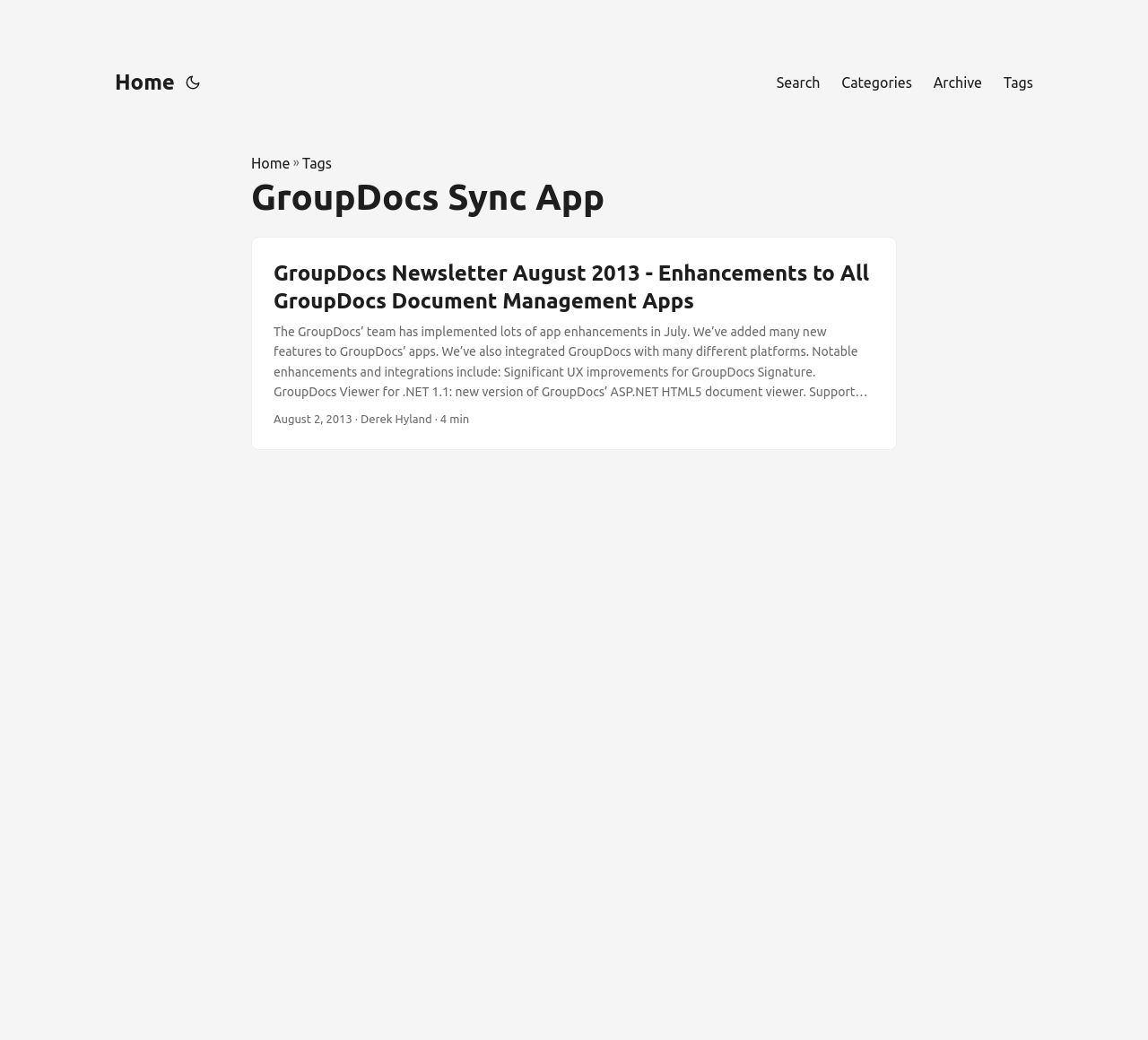Locate the bounding box coordinates of the element that should be clicked to fulfill the instruction: "search for something".

[0.676, 0.053, 0.714, 0.105]